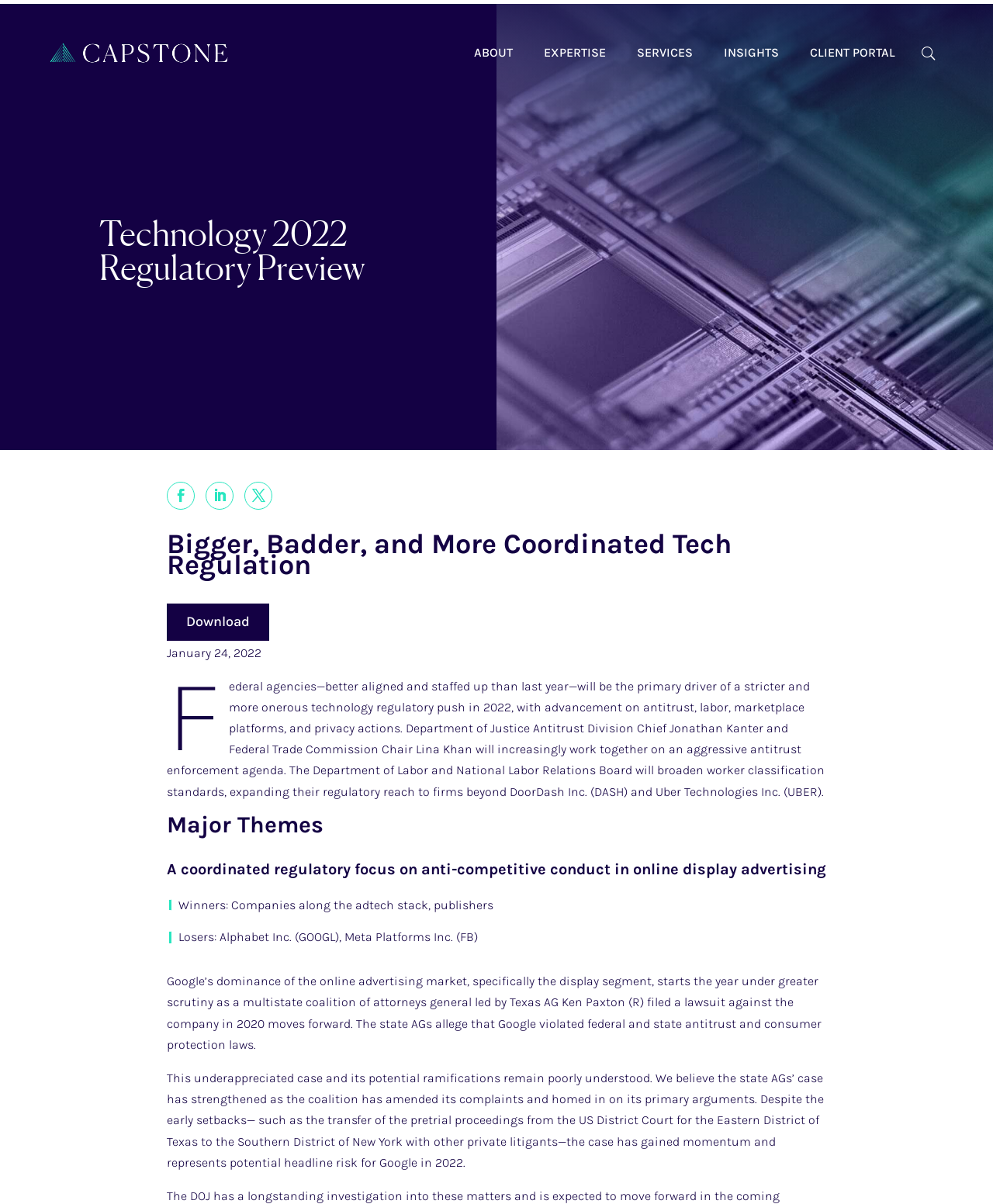Please identify the bounding box coordinates of the element's region that should be clicked to execute the following instruction: "Click ABOUT link". The bounding box coordinates must be four float numbers between 0 and 1, i.e., [left, top, right, bottom].

[0.477, 0.019, 0.516, 0.068]